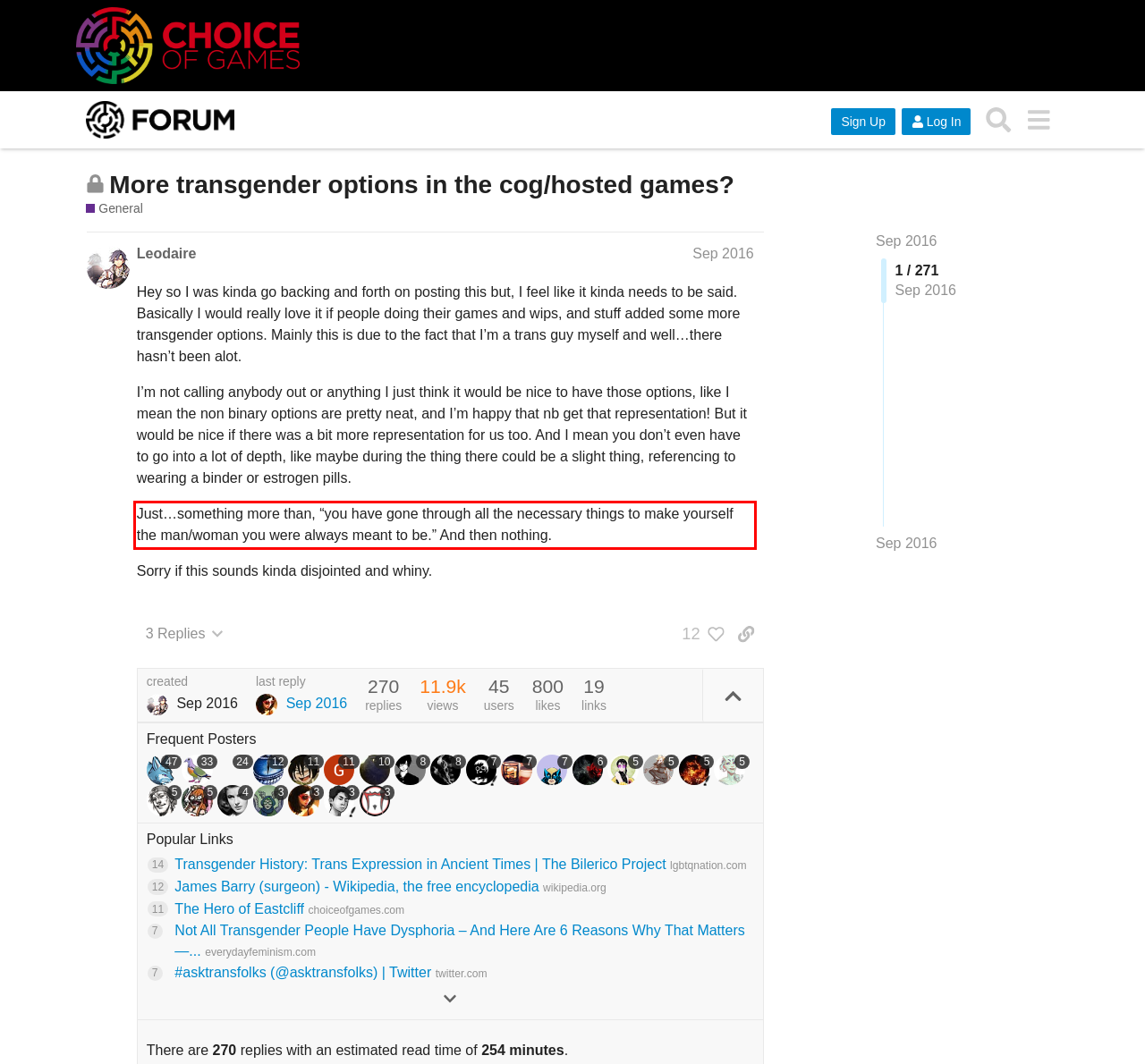You are given a screenshot showing a webpage with a red bounding box. Perform OCR to capture the text within the red bounding box.

Just…something more than, “you have gone through all the necessary things to make yourself the man/woman you were always meant to be.” And then nothing.